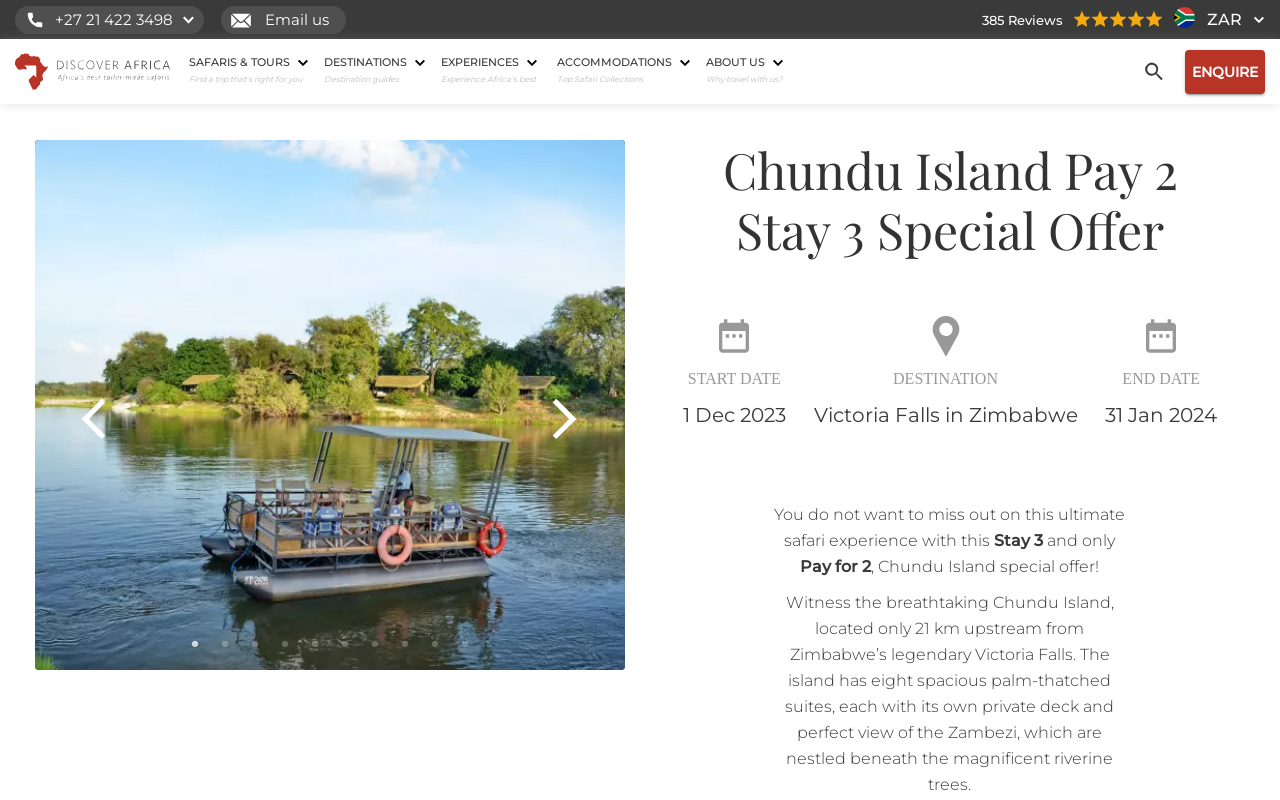What is the duration of the special offer?
Based on the content of the image, thoroughly explain and answer the question.

The webpage specifies that the special offer is valid from 1 December 2023 to 31 January 2024, which means you can take advantage of this offer during this period.